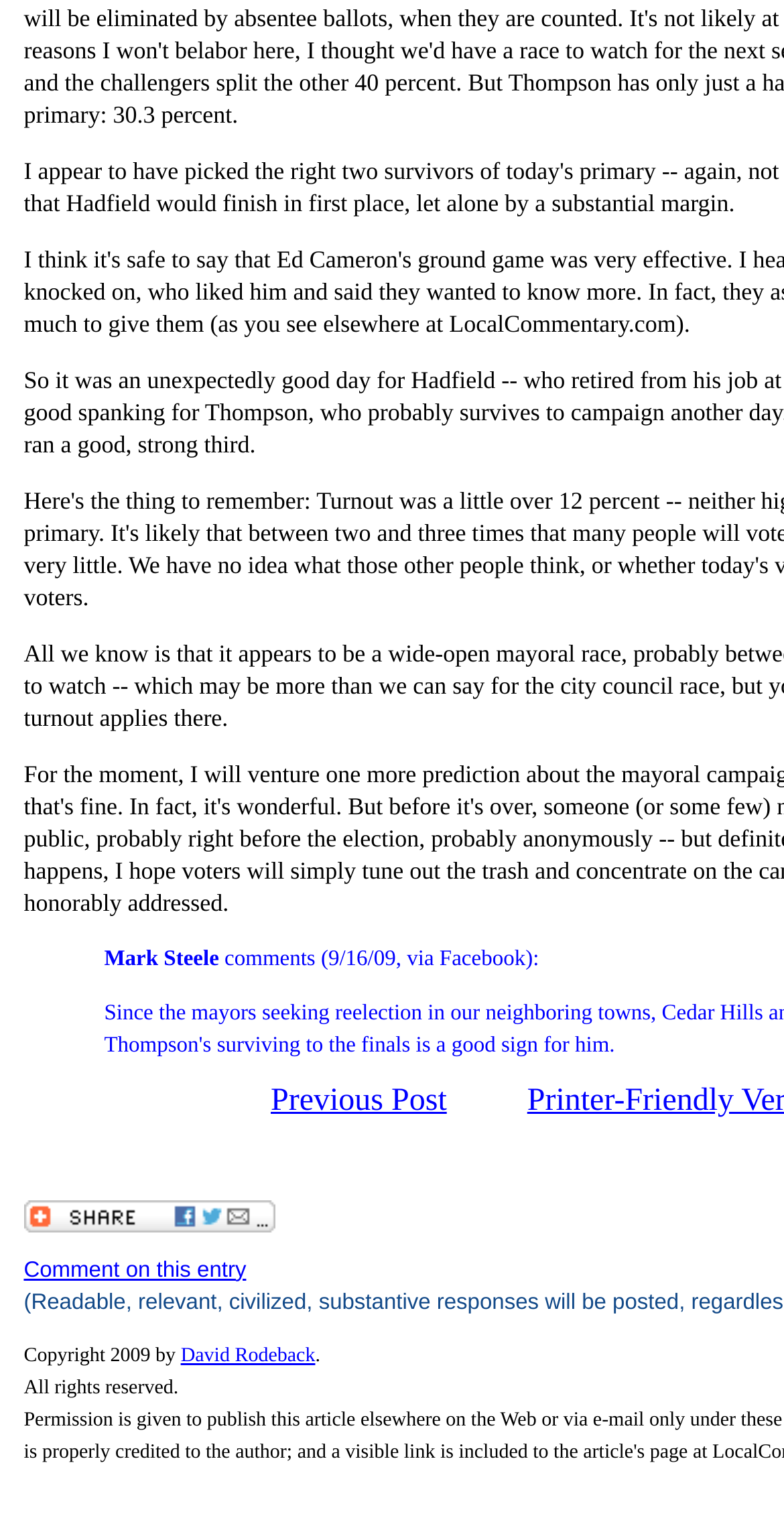Who owns the copyright of the content?
Provide a detailed answer to the question using information from the image.

The copyright information is mentioned at the bottom of the webpage, where it says 'Copyright 2009 by David Rodeback', indicating that David Rodeback owns the copyright of the content.